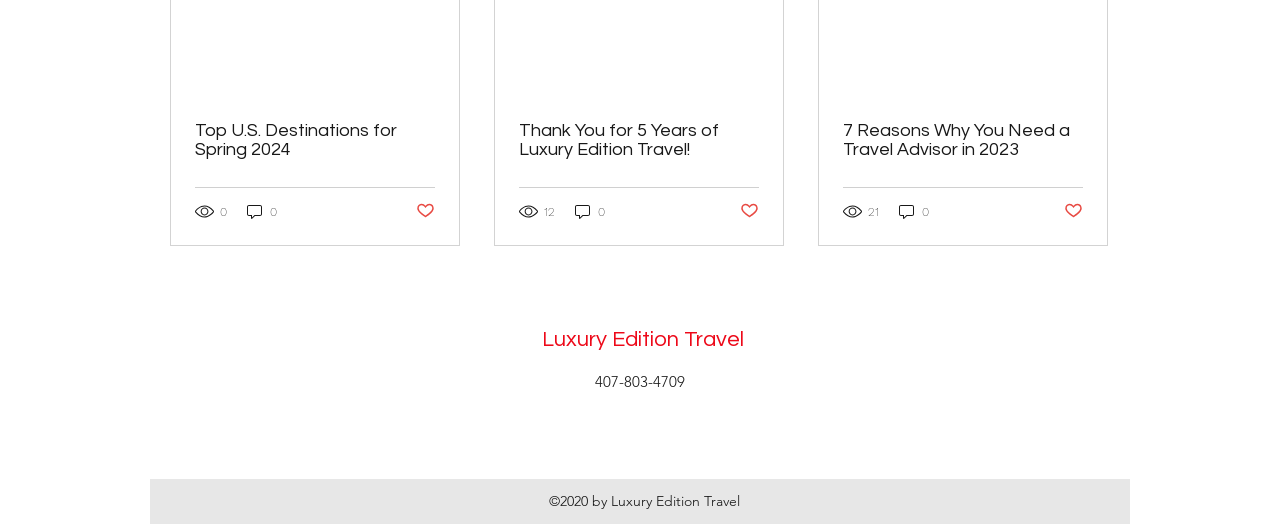Locate the bounding box coordinates of the UI element described by: "Compensation management". The bounding box coordinates should consist of four float numbers between 0 and 1, i.e., [left, top, right, bottom].

None